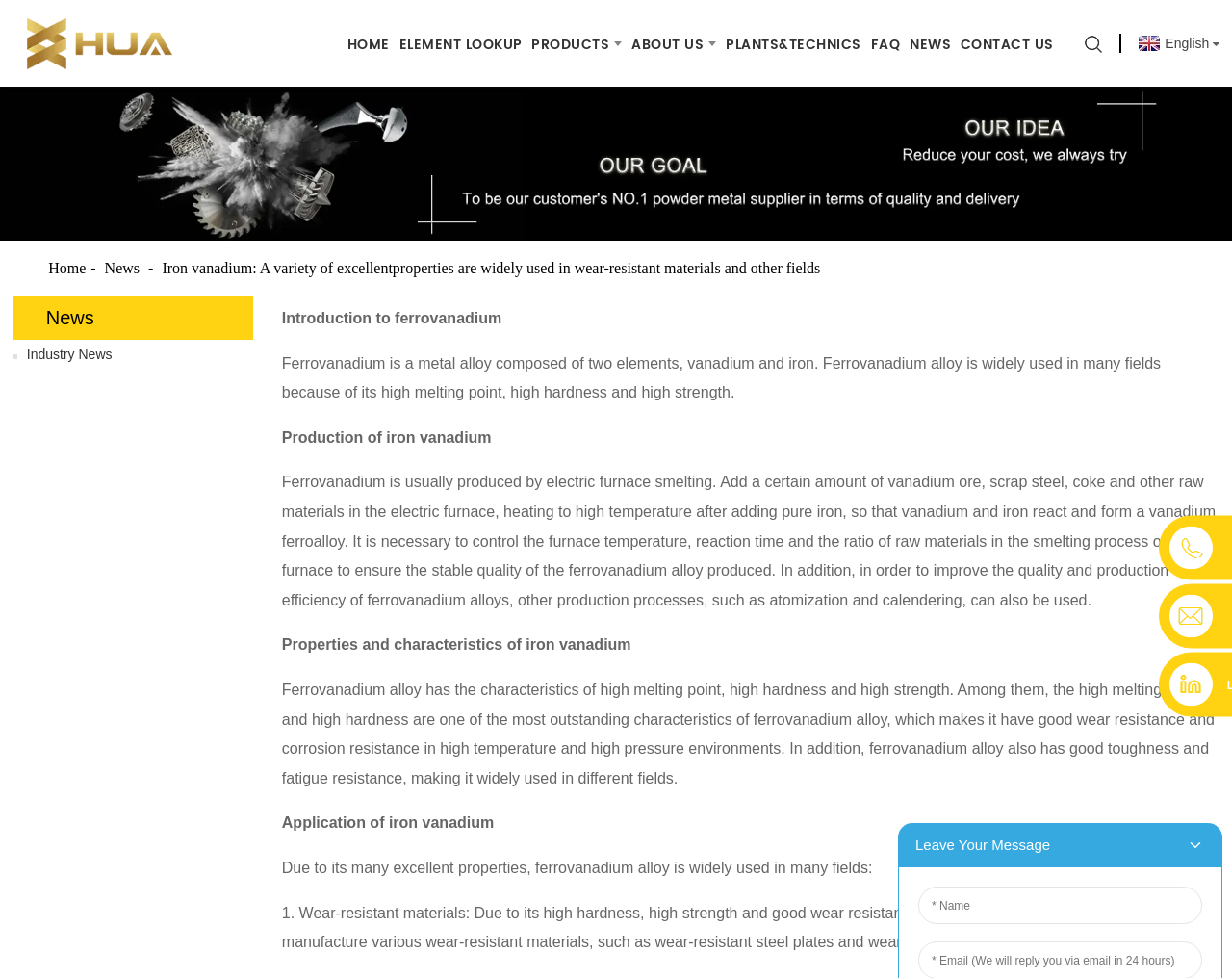Provide a brief response to the question below using one word or phrase:
What is the production process of ferrovanadium?

electric furnace smelting